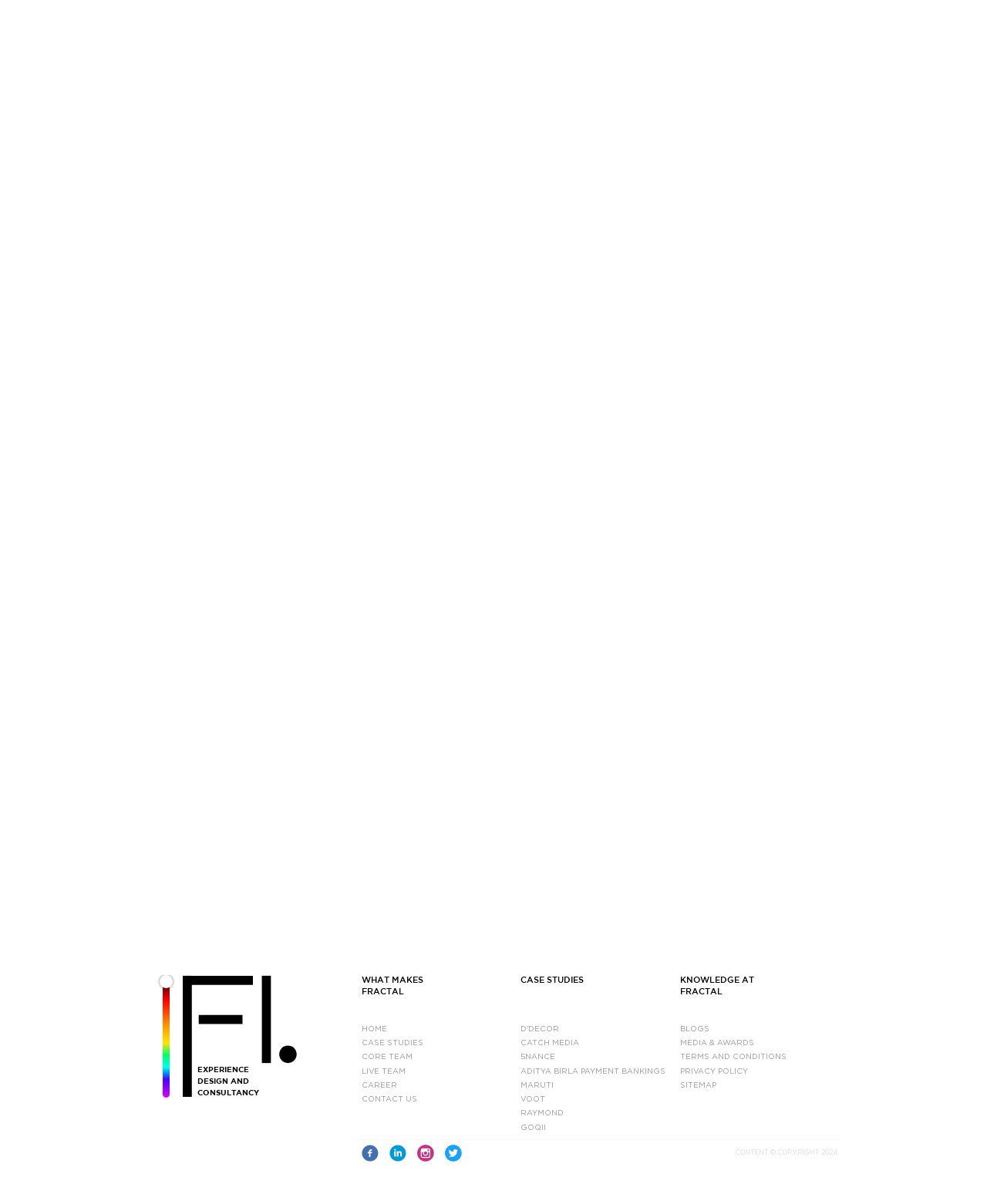Carefully examine the image and provide an in-depth answer to the question: What is the copyright year of the content?

The copyright year of the content can be found in the StaticText element that reads 'CONTENT © COPYRIGHT 2024'. This suggests that the content on the webpage is copyrighted and the year of copyright is 2024.